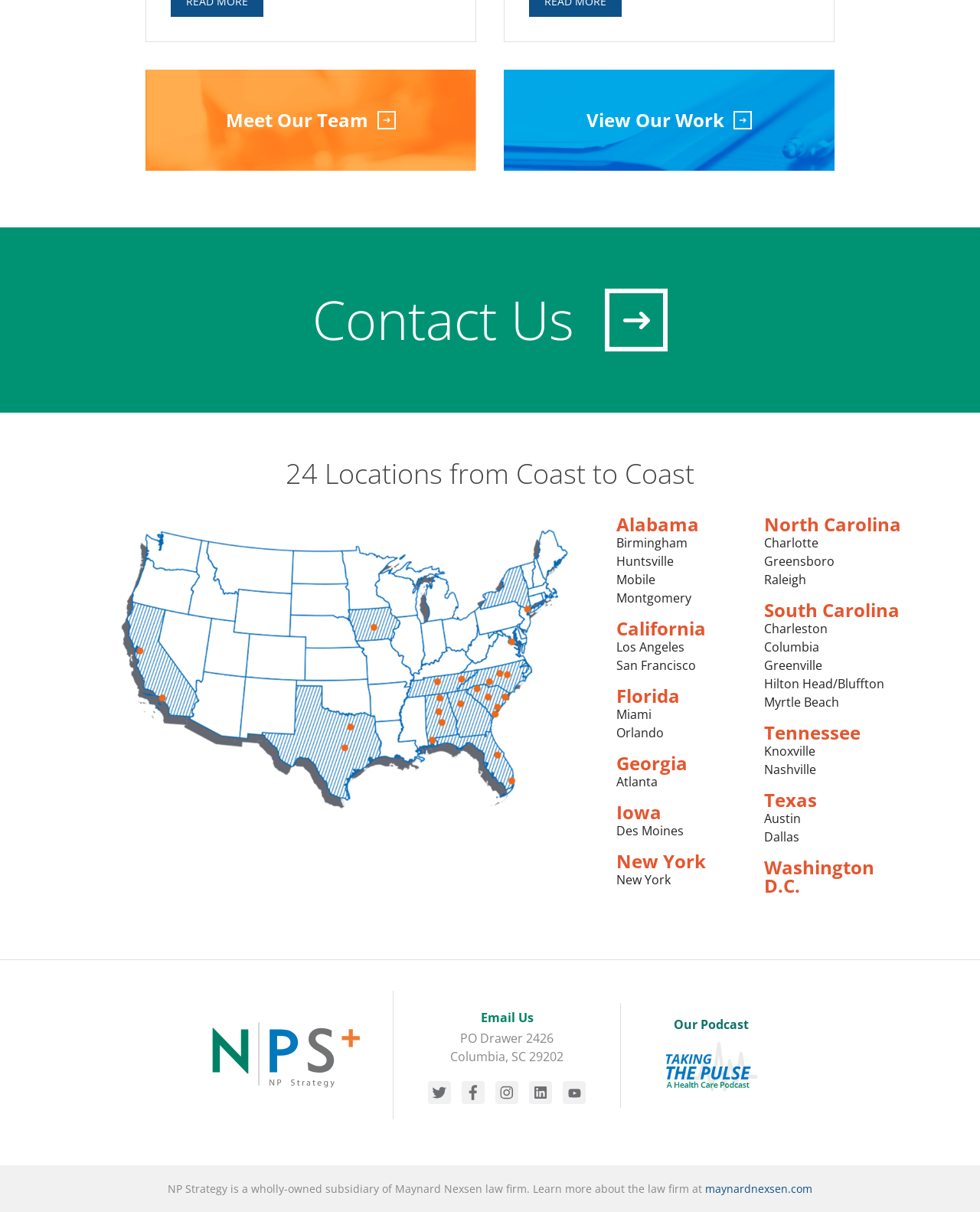Specify the bounding box coordinates of the element's area that should be clicked to execute the given instruction: "Click Meet Our Team". The coordinates should be four float numbers between 0 and 1, i.e., [left, top, right, bottom].

[0.148, 0.058, 0.486, 0.141]